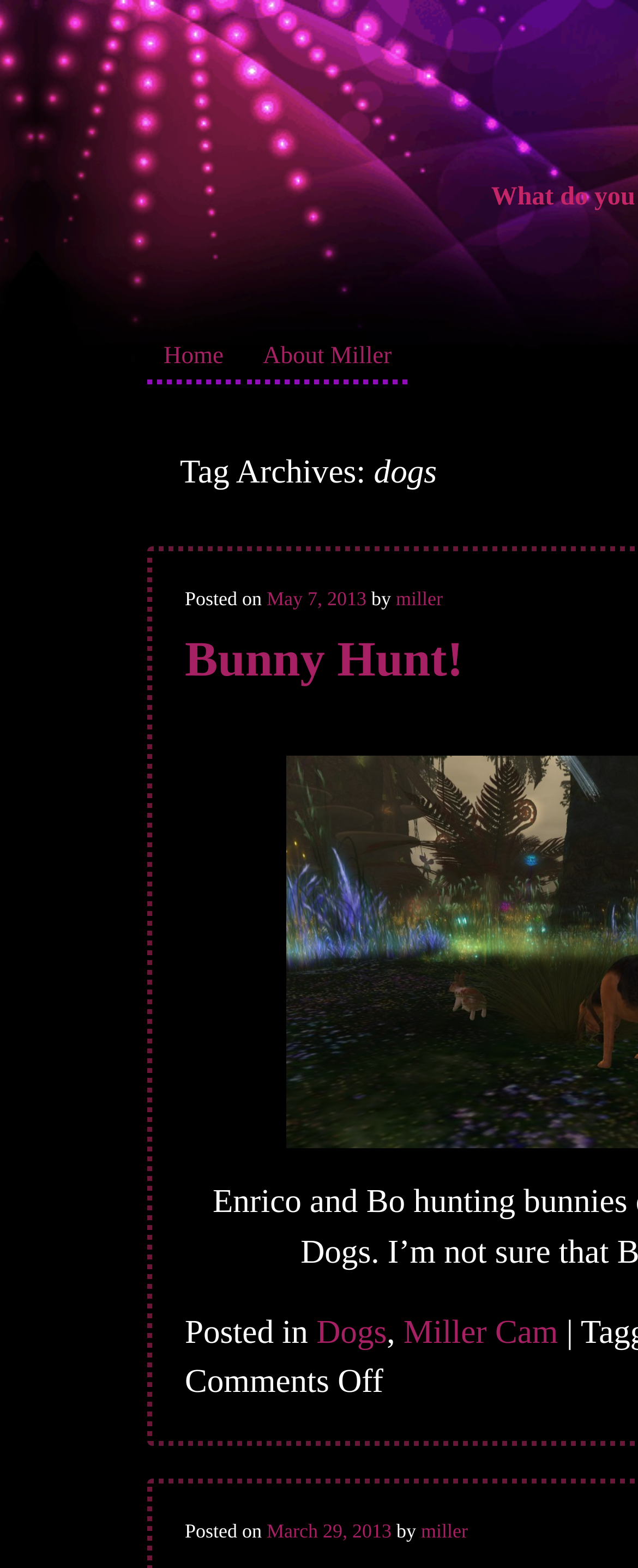Find the bounding box coordinates of the element to click in order to complete the given instruction: "go to home page."

[0.231, 0.214, 0.376, 0.245]